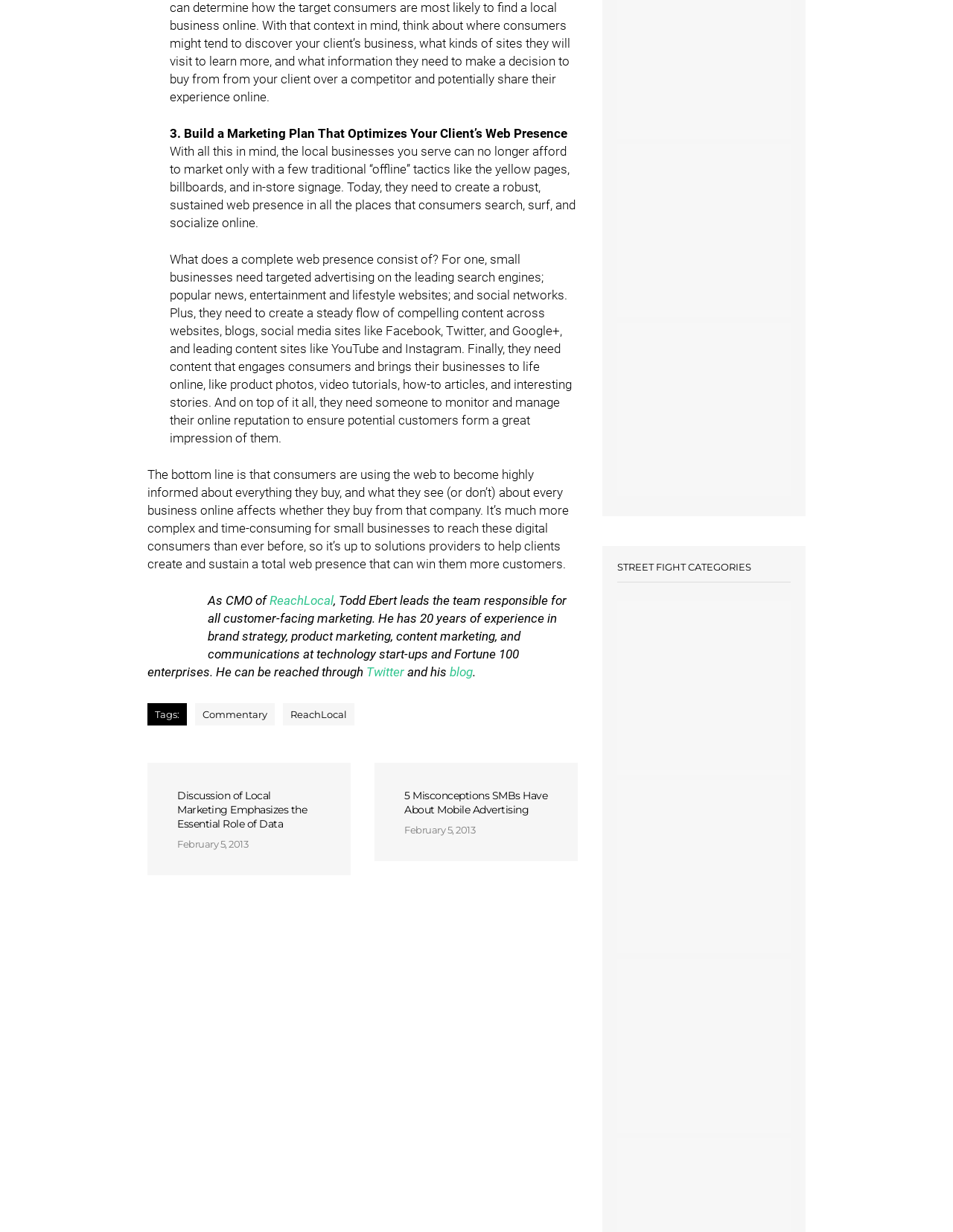Please give a concise answer to this question using a single word or phrase: 
What is the topic of the article?

Local marketing